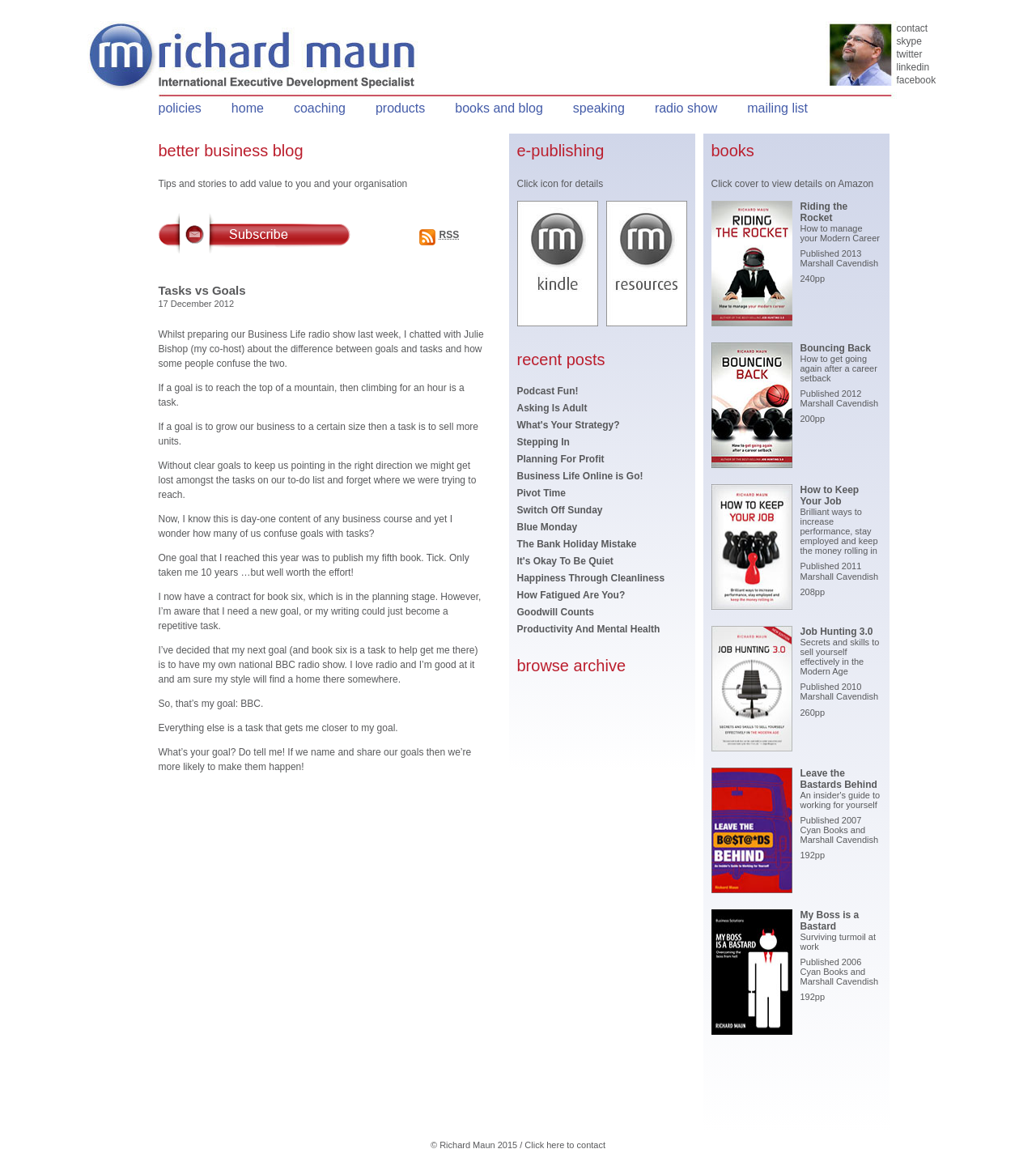Provide the bounding box coordinates for the specified HTML element described in this description: "It's Okay To Be Quiet". The coordinates should be four float numbers ranging from 0 to 1, in the format [left, top, right, bottom].

[0.499, 0.476, 0.592, 0.486]